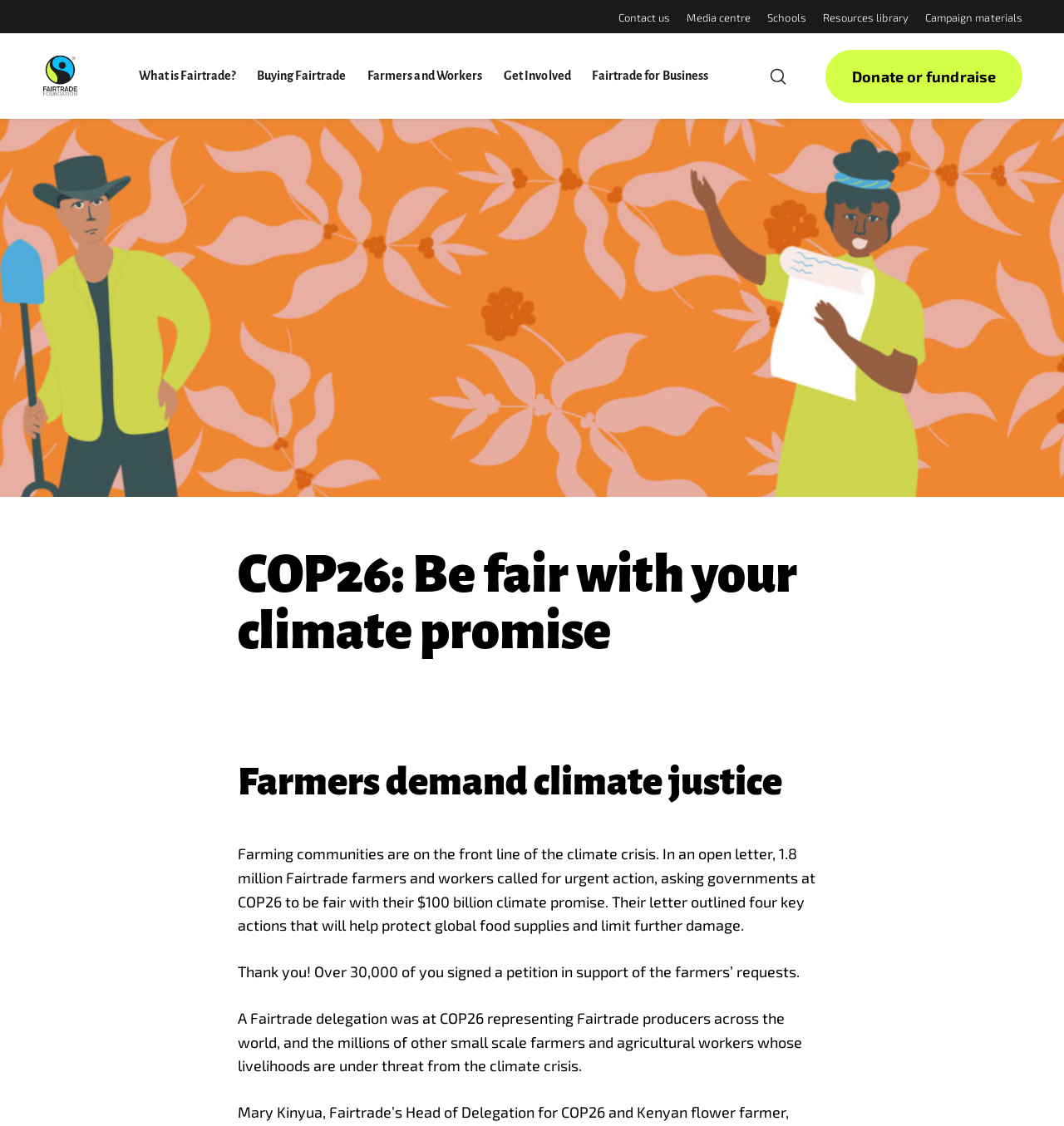Identify the bounding box coordinates for the element you need to click to achieve the following task: "Click Contact us". Provide the bounding box coordinates as four float numbers between 0 and 1, in the form [left, top, right, bottom].

[0.581, 0.009, 0.63, 0.021]